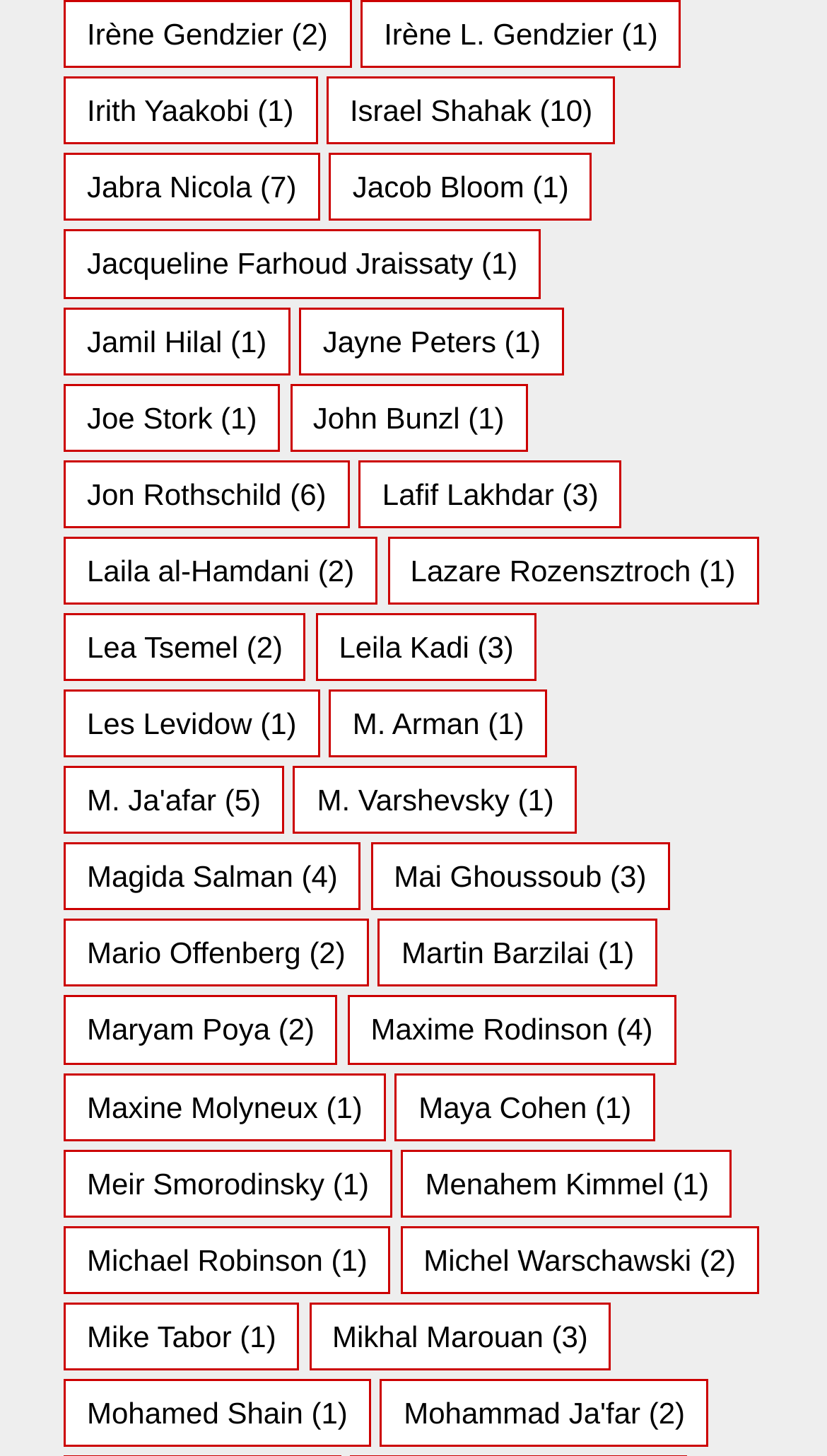Provide a one-word or short-phrase answer to the question:
What is the horizontal position of the link 'Lazare Rozensztroch (1)'?

To the right of 'Laila al-Hamdani (2)'